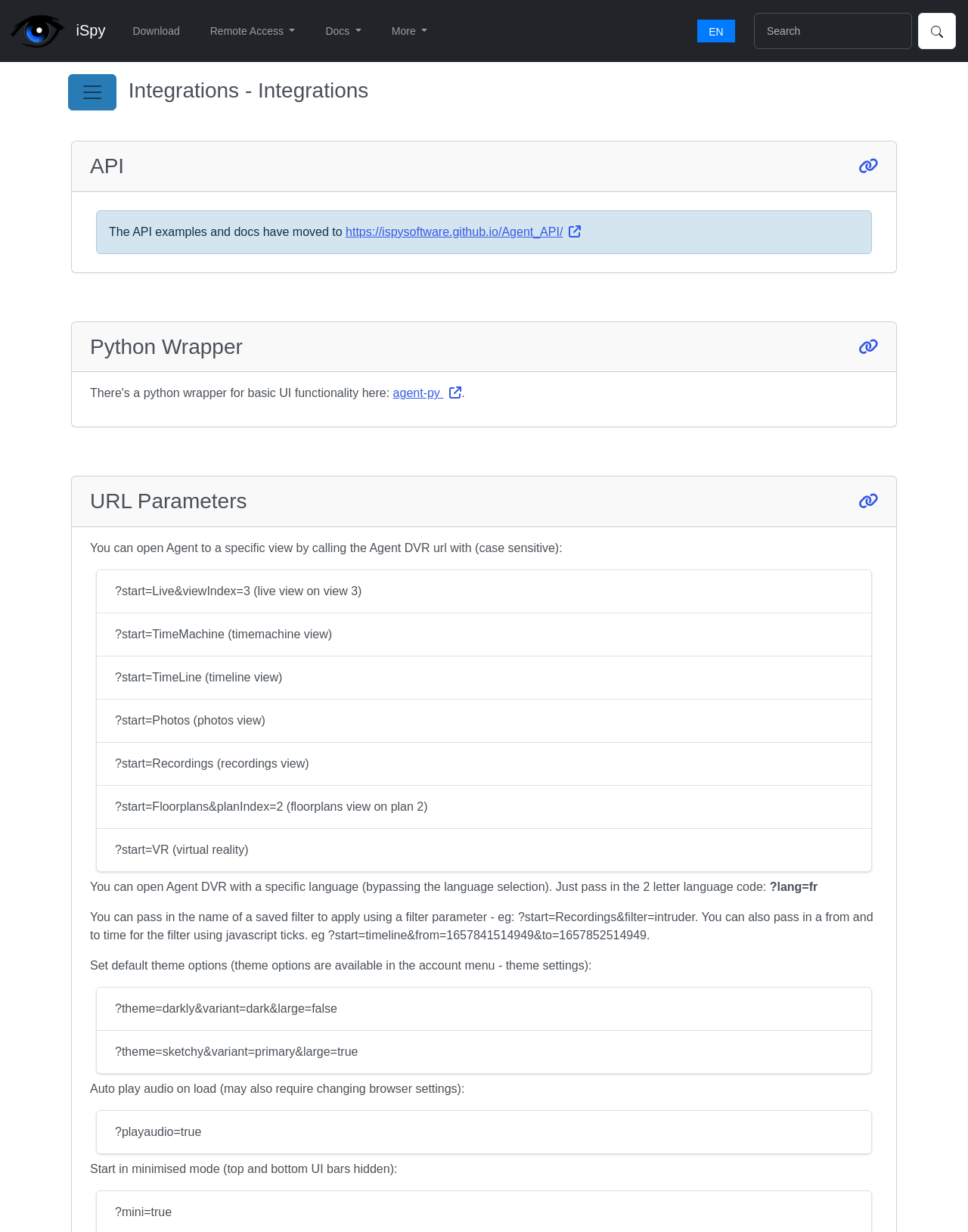Locate the bounding box coordinates of the clickable part needed for the task: "Switch to English language".

[0.707, 0.01, 0.773, 0.04]